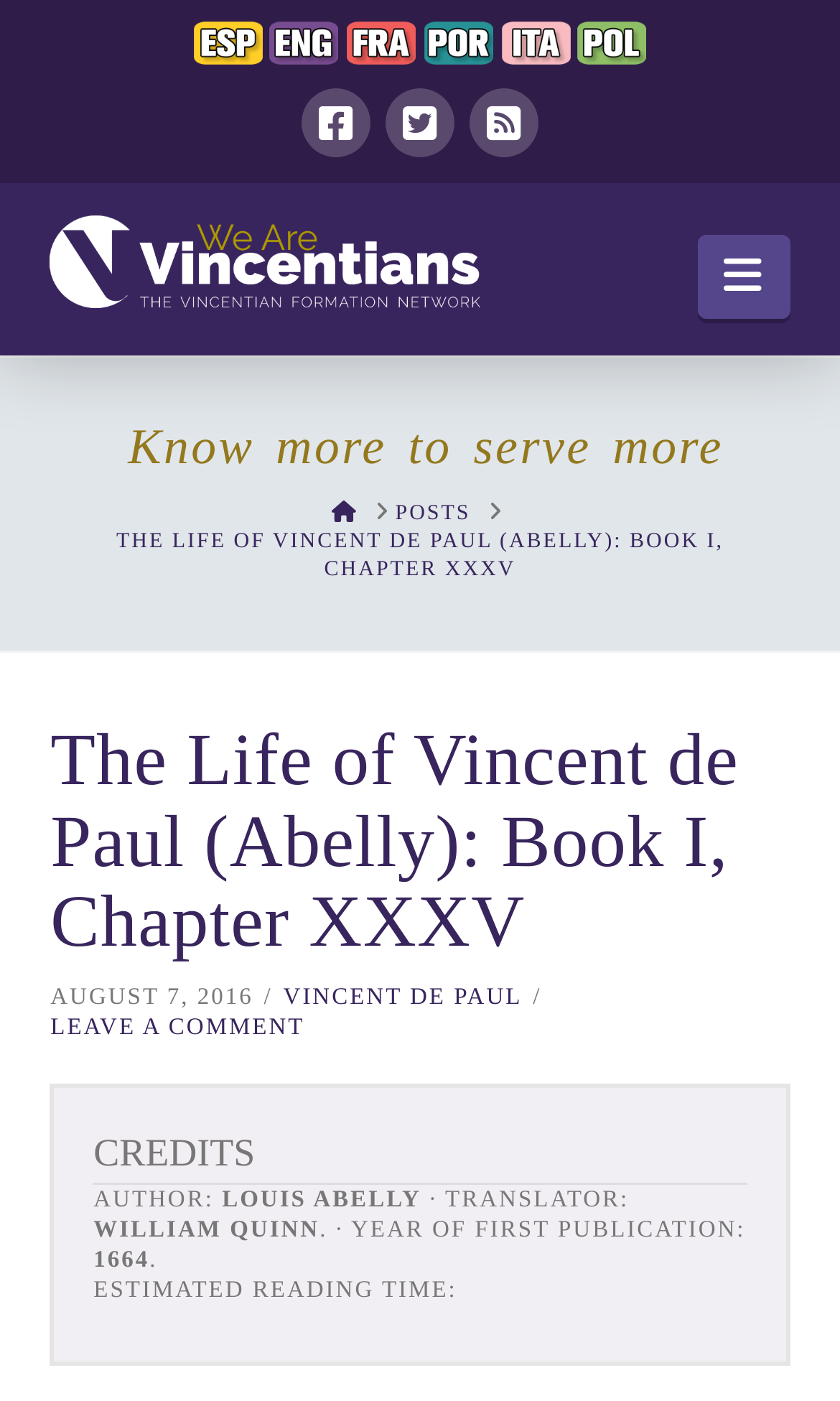Use a single word or phrase to answer the following:
What is the estimated reading time of the chapter?

Not specified